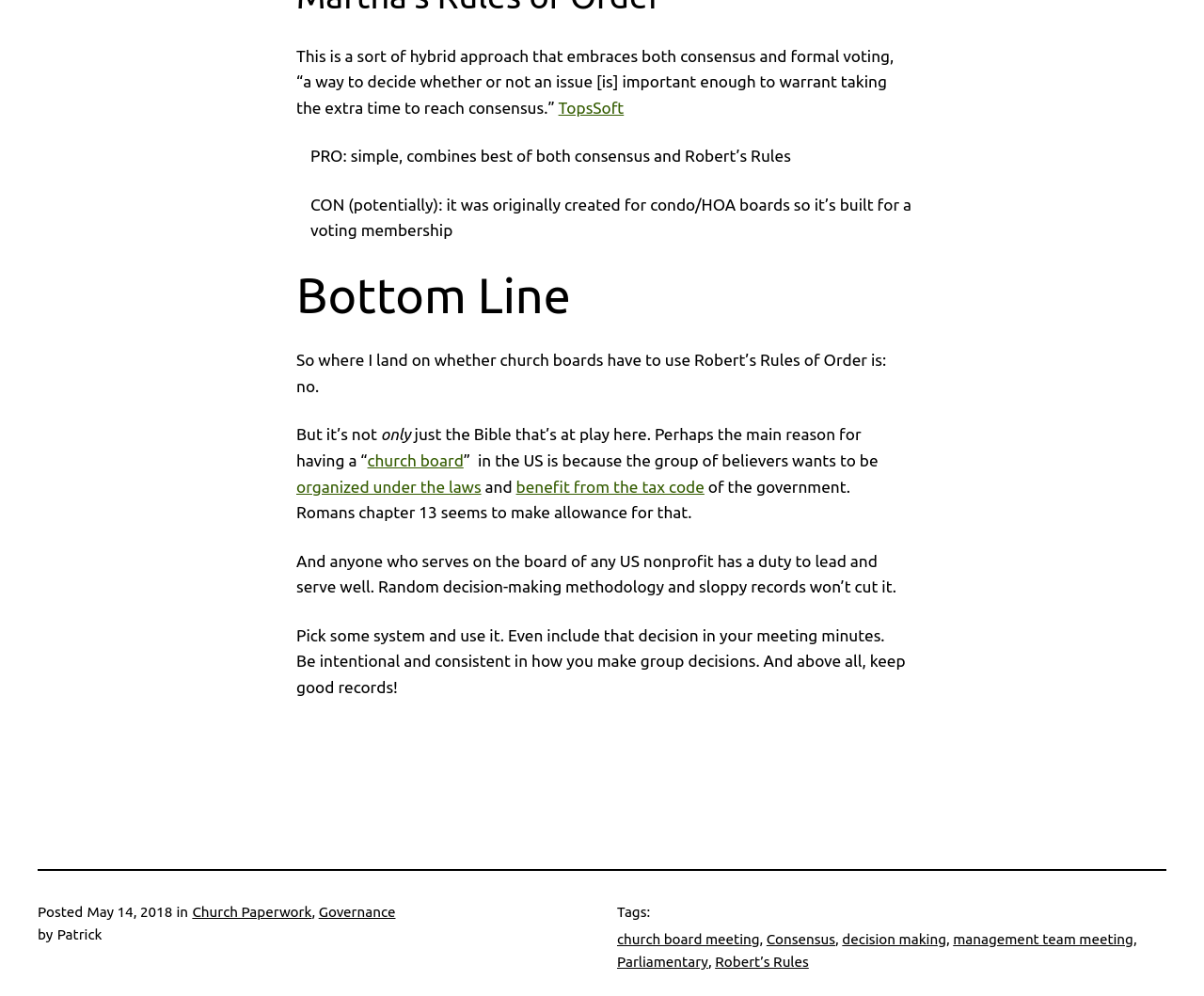When was this article posted?
Based on the image, answer the question in a detailed manner.

The posting date is mentioned at the bottom of the webpage, which is May 14, 2018.